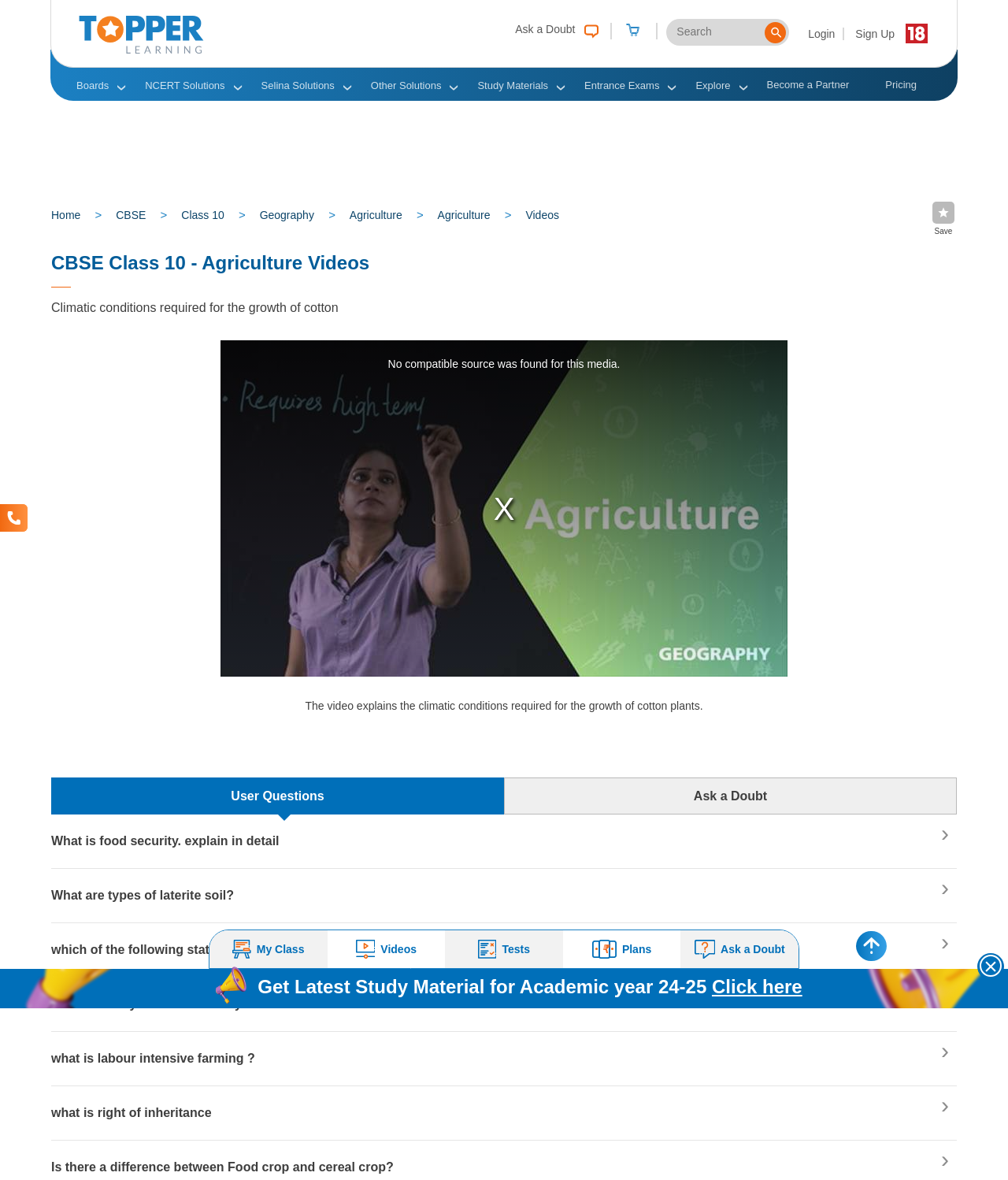What type of exams are mentioned on this webpage?
Kindly offer a comprehensive and detailed response to the question.

The webpage has a button 'Entrance Exams ›' which suggests that the webpage is related to entrance exams, possibly for students preparing for exams in the field of agriculture or geography.